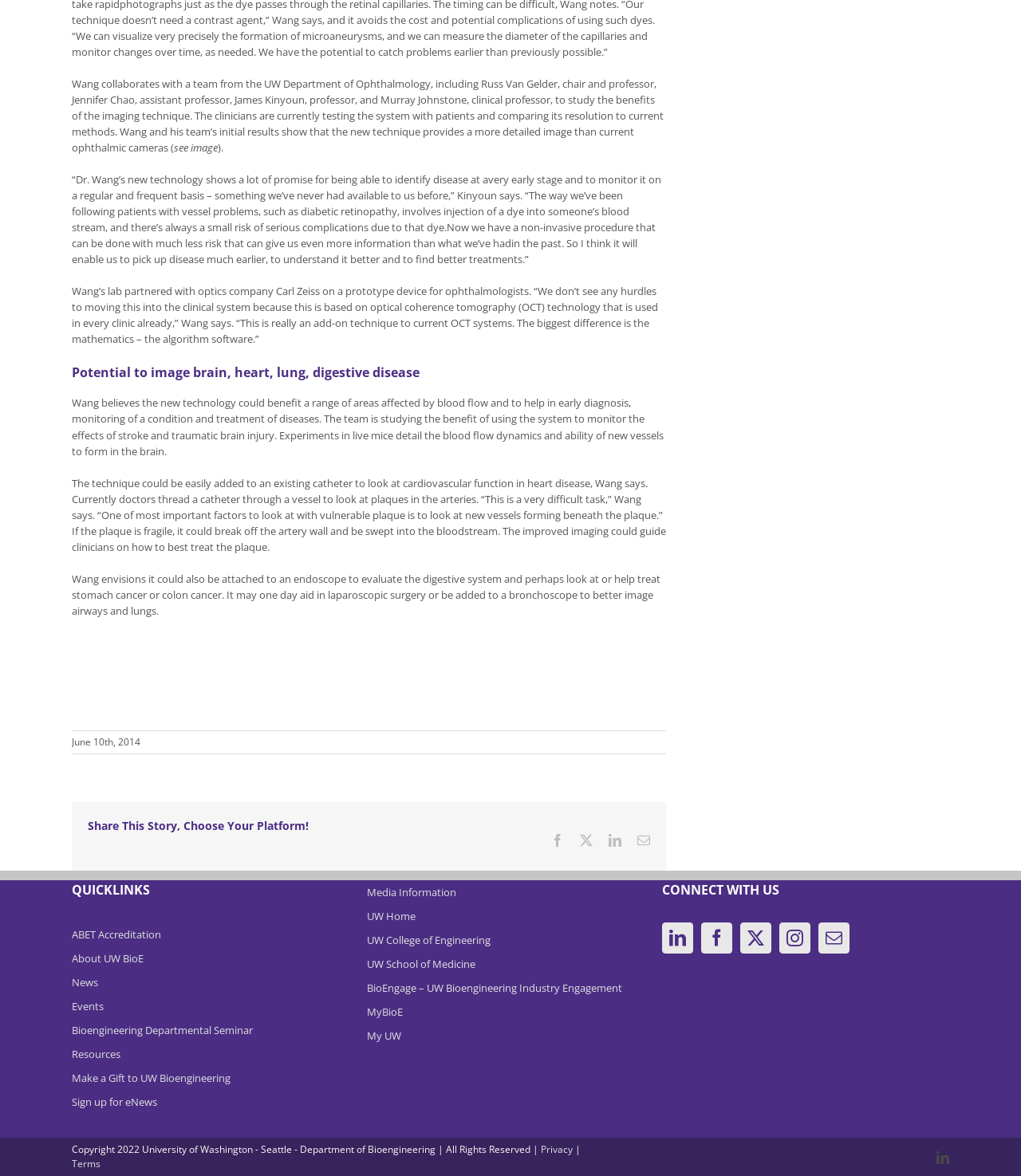What is the potential use of the new technology in laparoscopic surgery?
Analyze the image and deliver a detailed answer to the question.

According to the text, Dr. Wang envisions that the new technology could also be attached to an endoscope to evaluate the digestive system and perhaps look at or help treat stomach cancer or colon cancer, and it may one day aid in laparoscopic surgery.